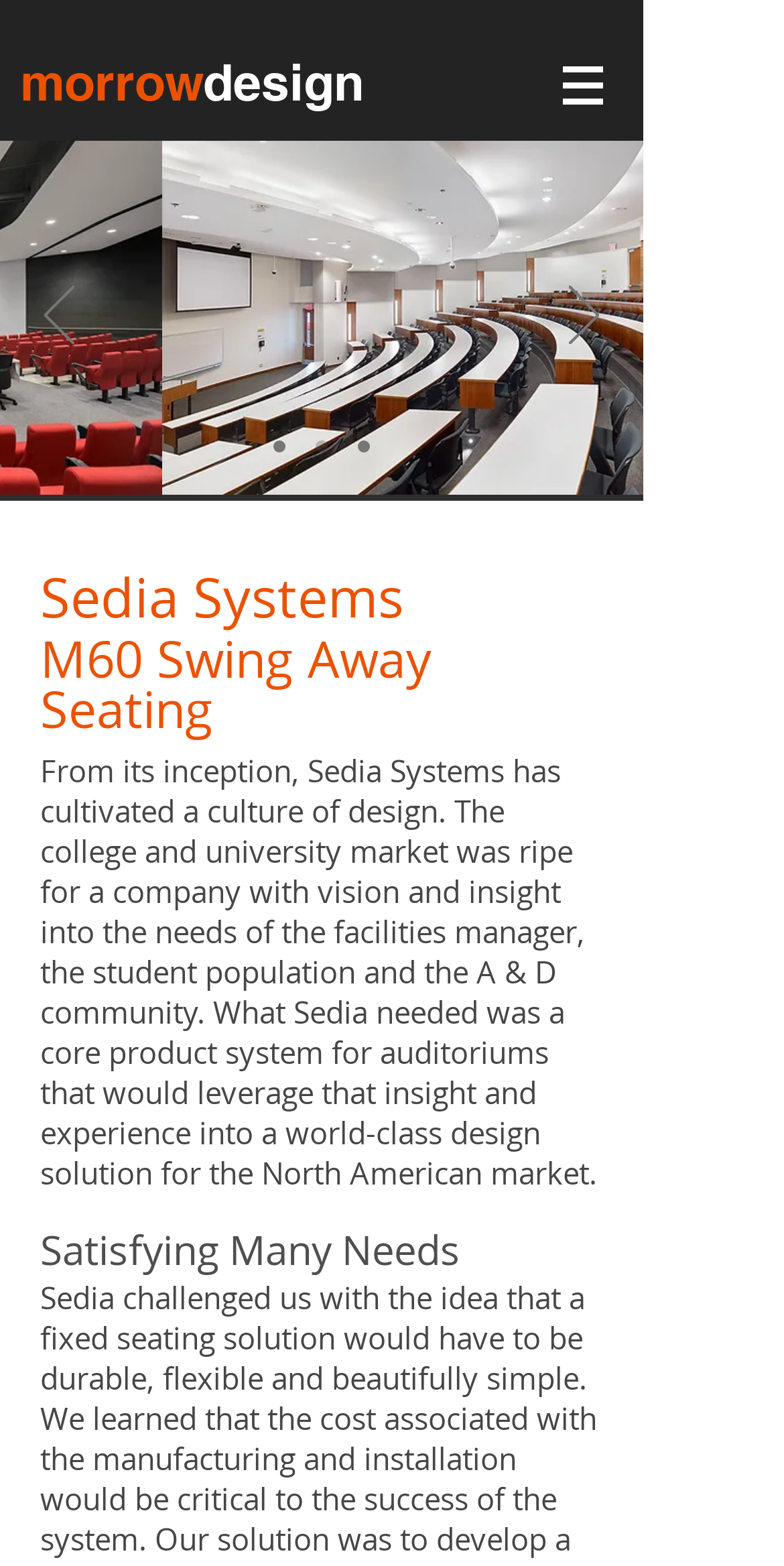What is the theme of the text below the heading 'Satisfying Many Needs'?
Based on the screenshot, respond with a single word or phrase.

Design solution